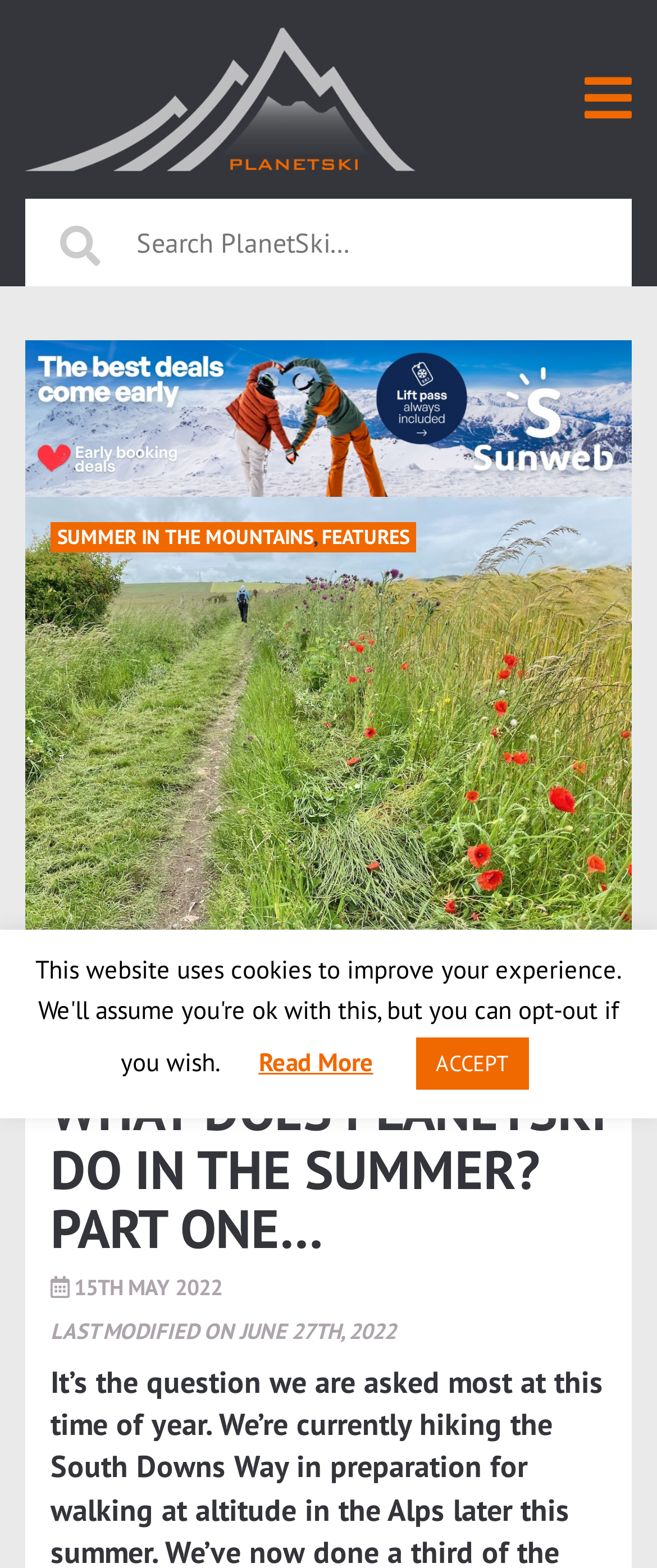Could you identify the text that serves as the heading for this webpage?

WHAT DOES PLANETSKI DO IN THE SUMMER? PART ONE…